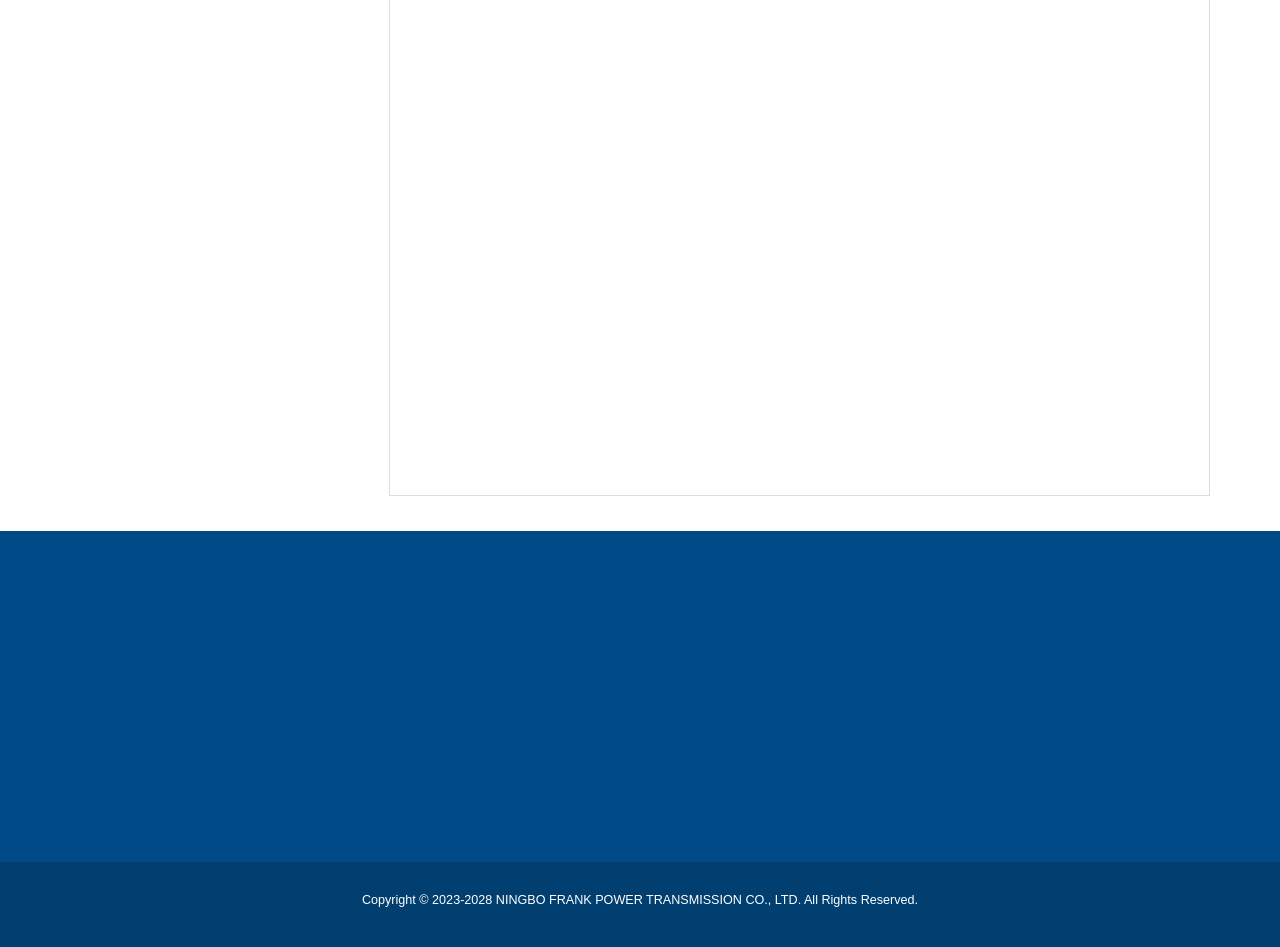What is the location of the company?
From the screenshot, supply a one-word or short-phrase answer.

Ningbo City, Zhejiang, China